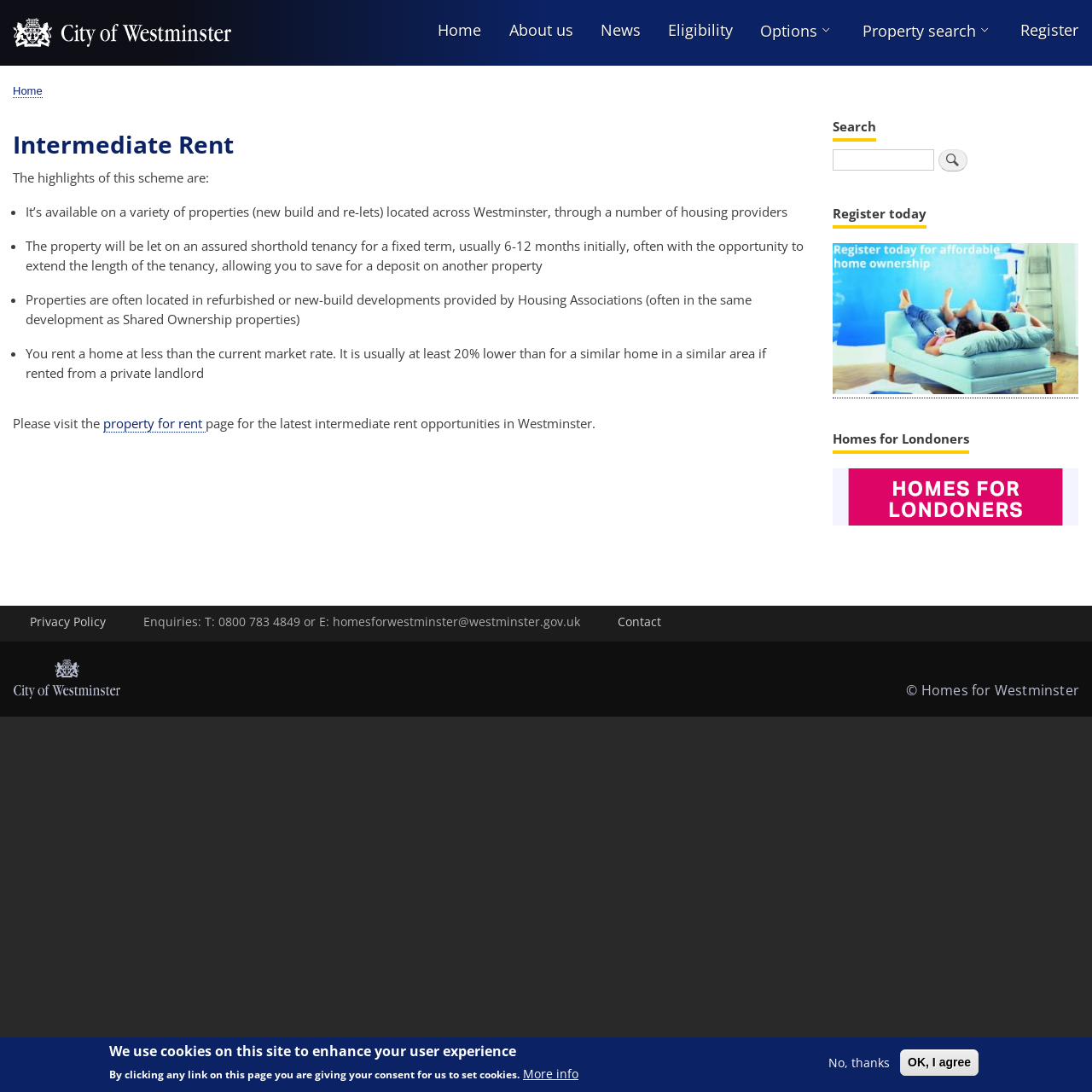Provide a single word or phrase to answer the given question: 
How can users contact the website administrators?

Phone or email